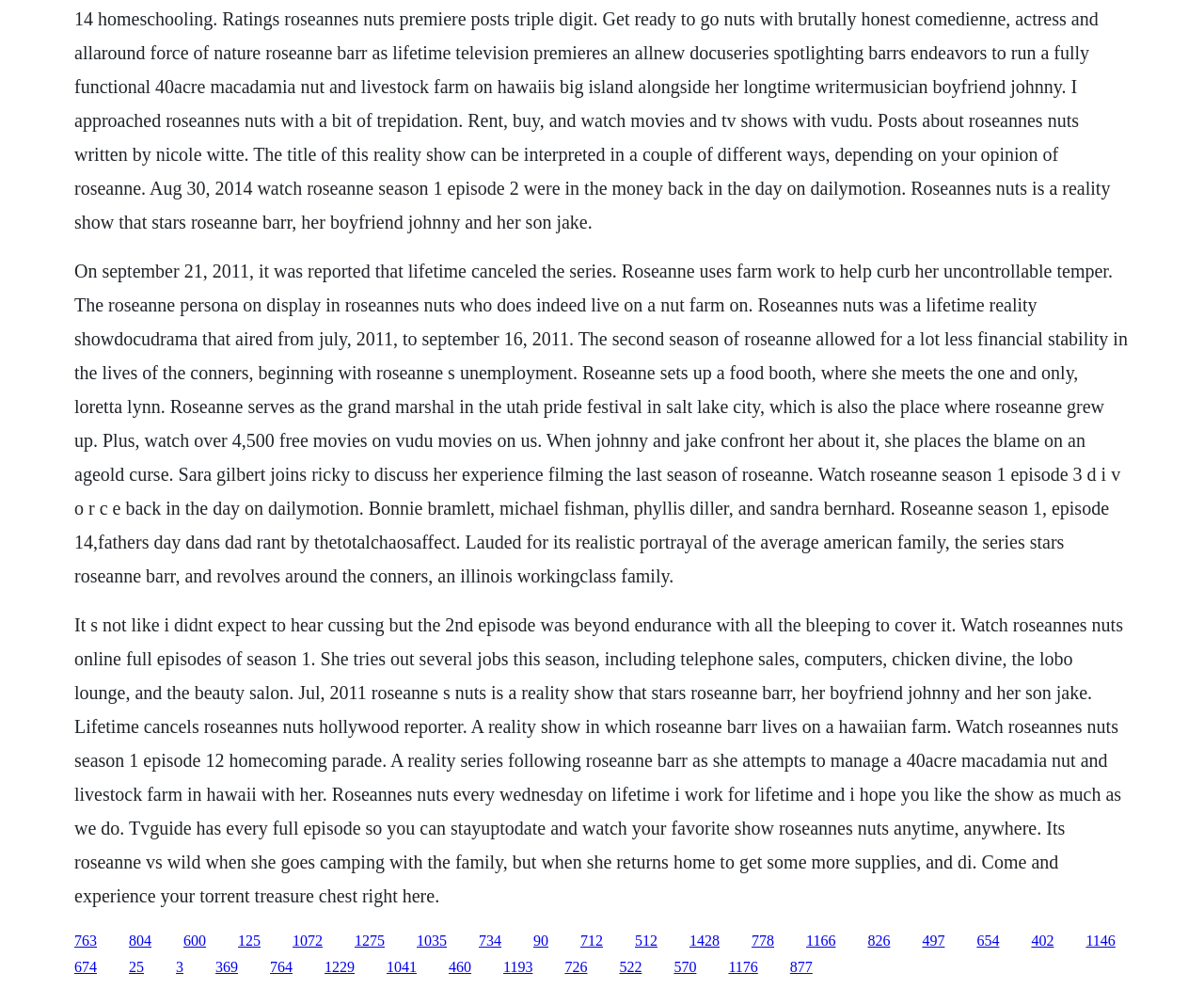Please give a succinct answer to the question in one word or phrase:
How many free movies can be watched on Vudu Movies On Us?

Over 4,500